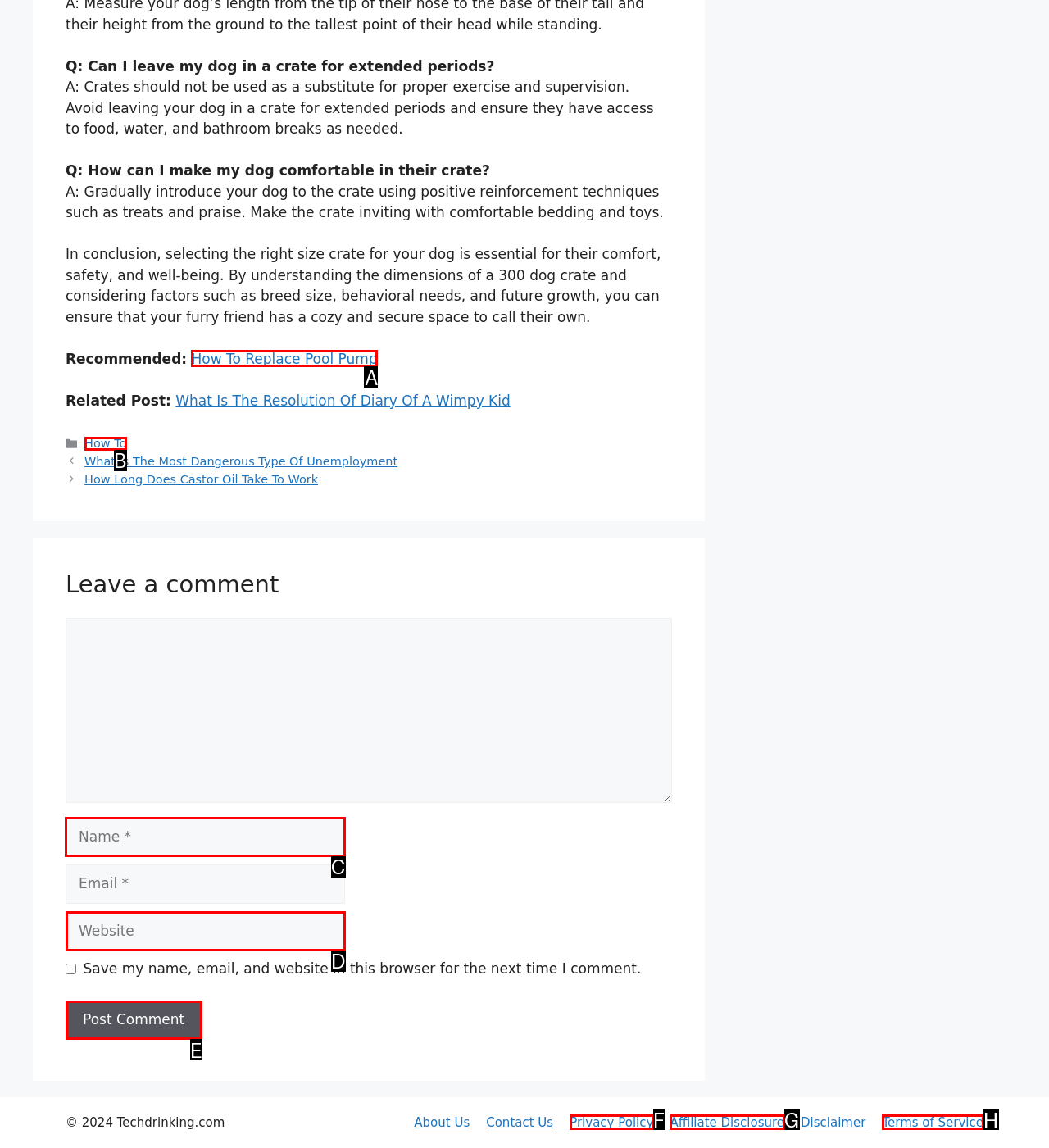Tell me which one HTML element I should click to complete the following task: Enter your name in the 'Name' field Answer with the option's letter from the given choices directly.

C